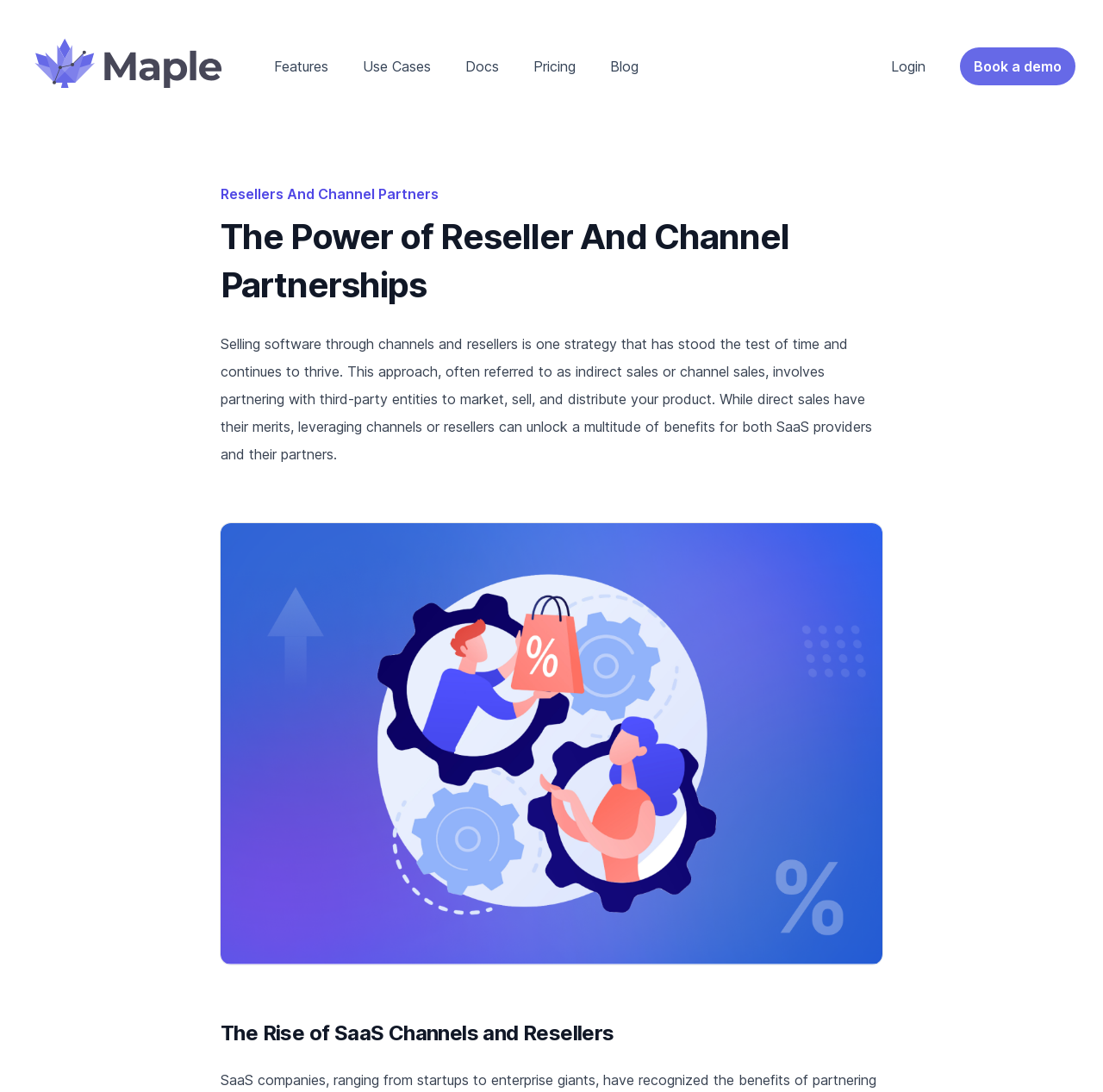What is the topic of the main content?
Refer to the image and give a detailed answer to the query.

I read the heading 'The Power of Reseller And Channel Partnerships' and the surrounding text, which suggests that the main content is discussing the topic of reseller and channel partnerships.